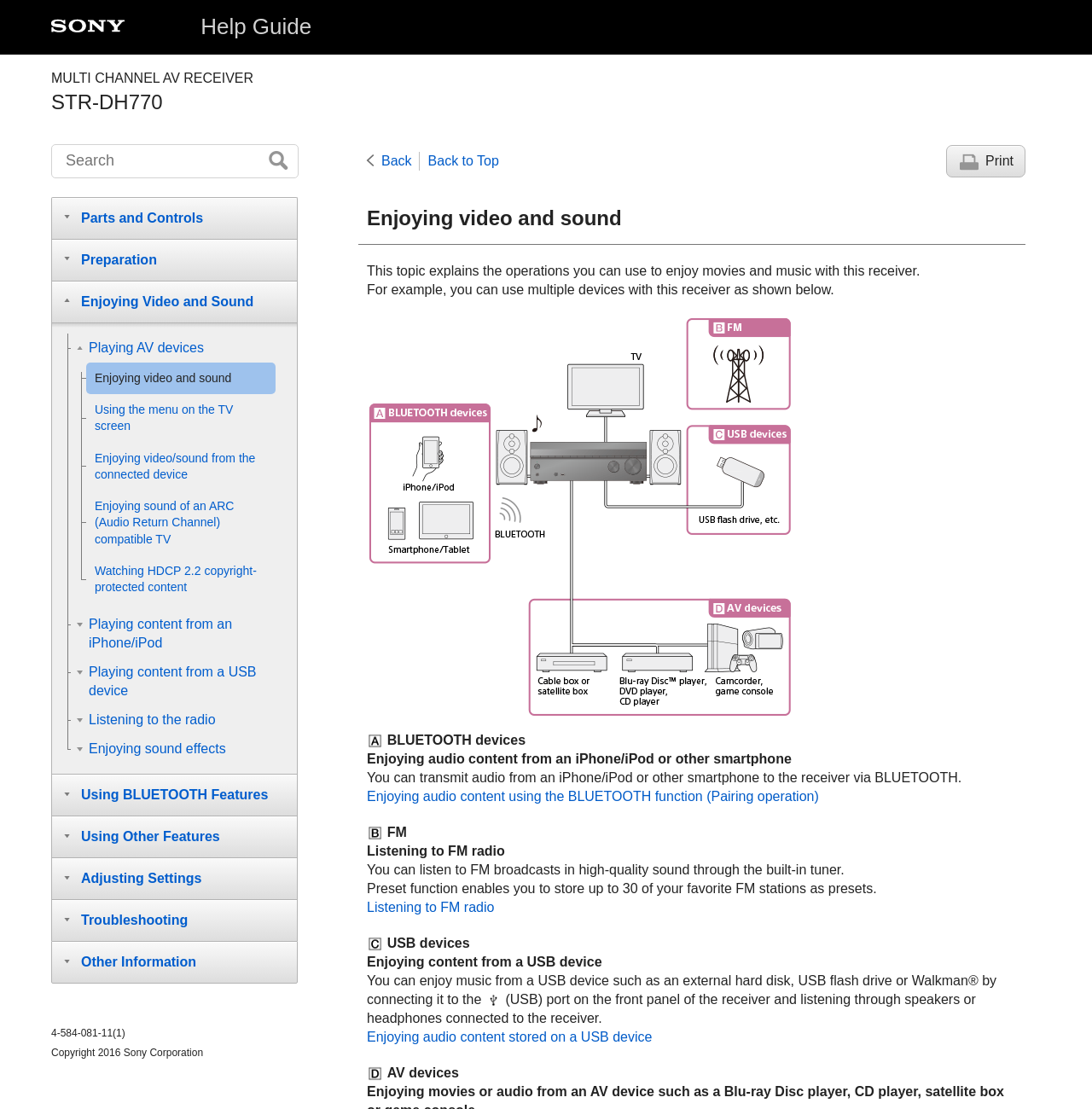Find the bounding box coordinates of the clickable area required to complete the following action: "Print the page".

[0.866, 0.131, 0.939, 0.16]